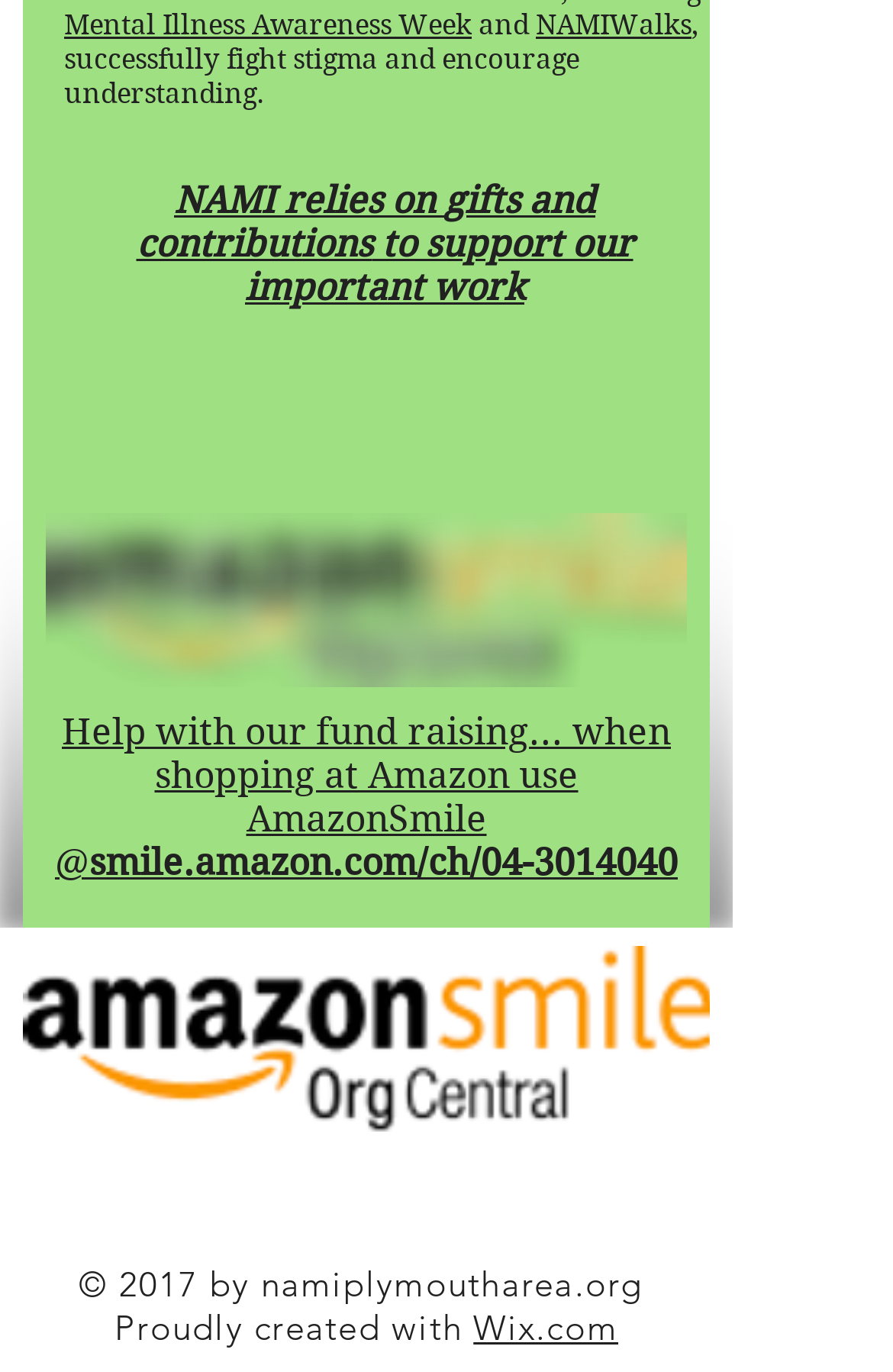Determine the bounding box coordinates of the region I should click to achieve the following instruction: "Learn about gifts and contributions". Ensure the bounding box coordinates are four float numbers between 0 and 1, i.e., [left, top, right, bottom].

[0.153, 0.13, 0.667, 0.194]